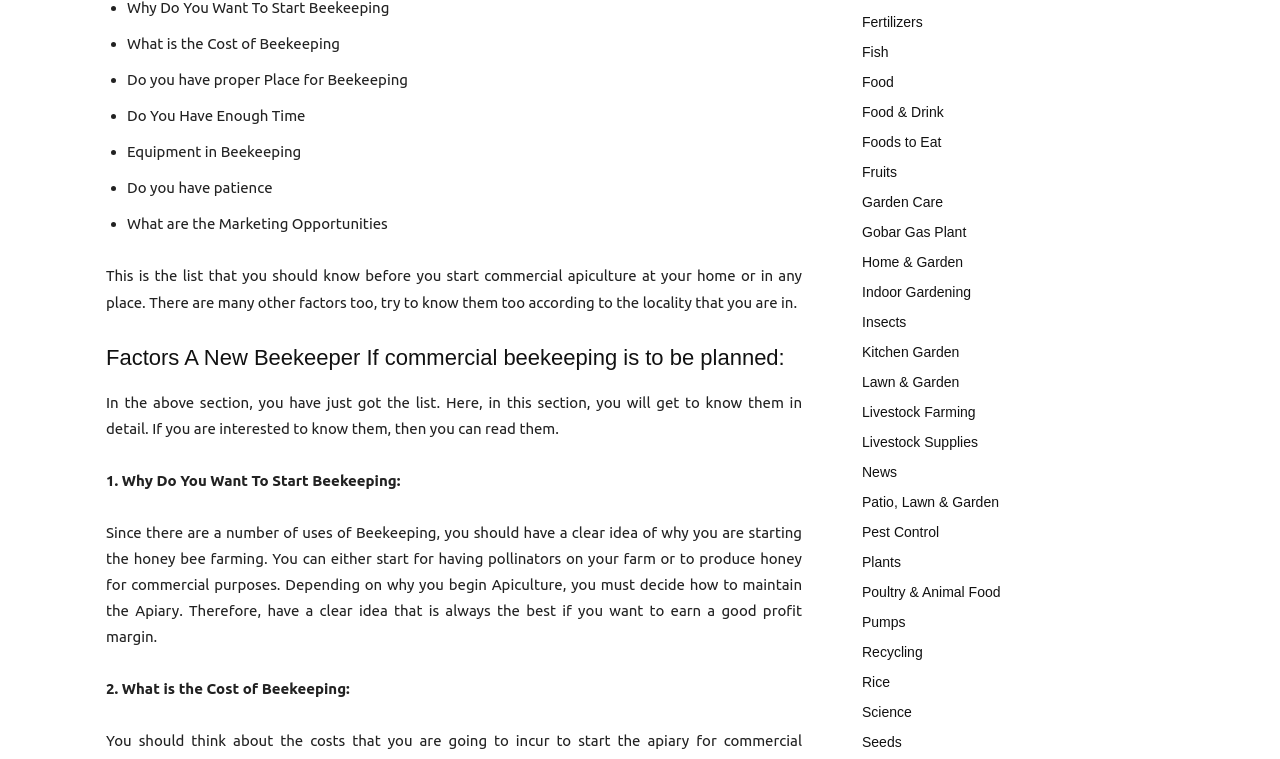Can you pinpoint the bounding box coordinates for the clickable element required for this instruction: "Click on the 'Pest Control' link"? The coordinates should be four float numbers between 0 and 1, i.e., [left, top, right, bottom].

[0.673, 0.69, 0.734, 0.711]